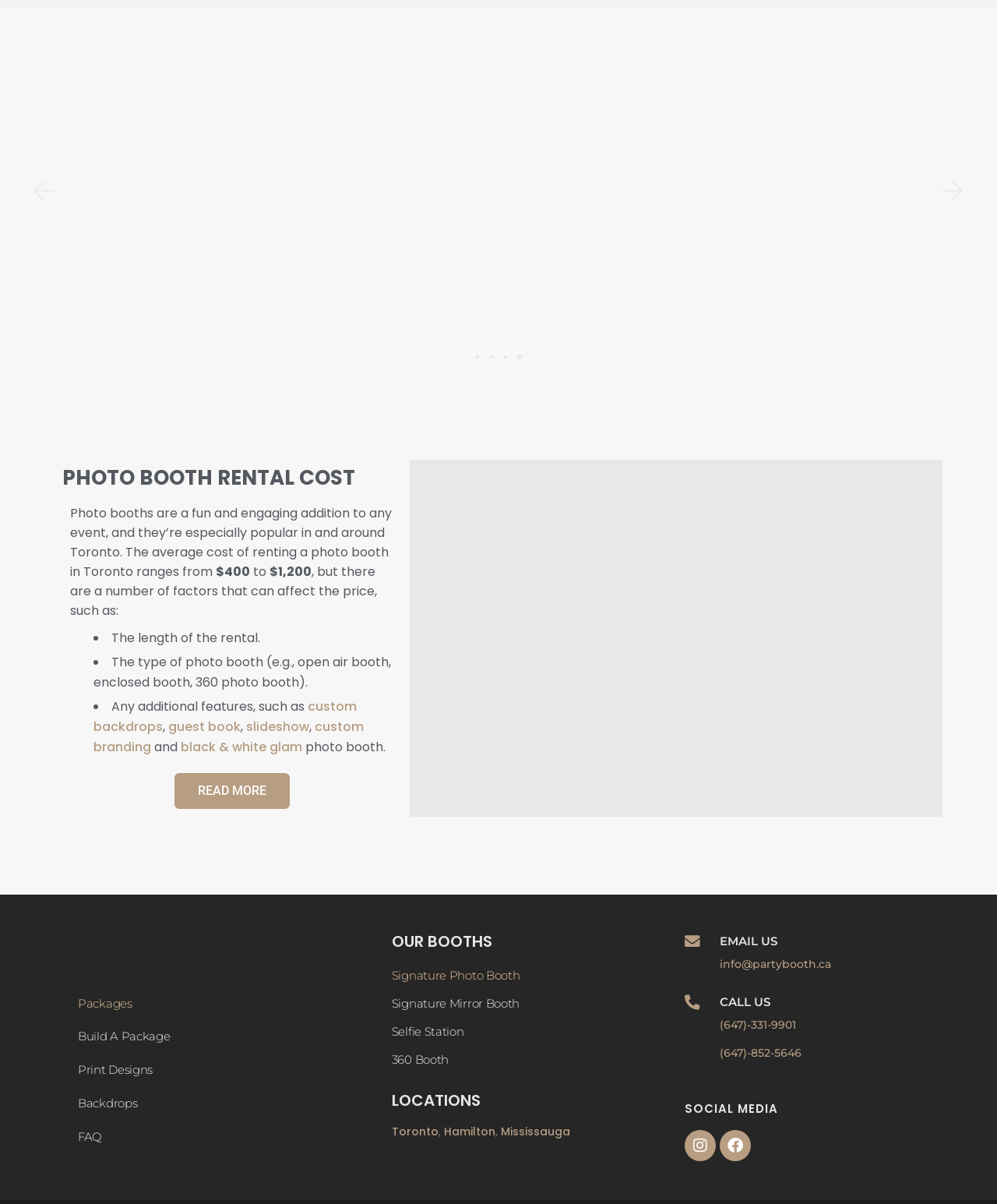Carefully examine the image and provide an in-depth answer to the question: What is the average cost of renting a photo booth in Toronto?

According to the webpage, the average cost of renting a photo booth in Toronto ranges from $400 to $1,200, as stated in the text 'The average cost of renting a photo booth in Toronto ranges from $400 to $1,200'.